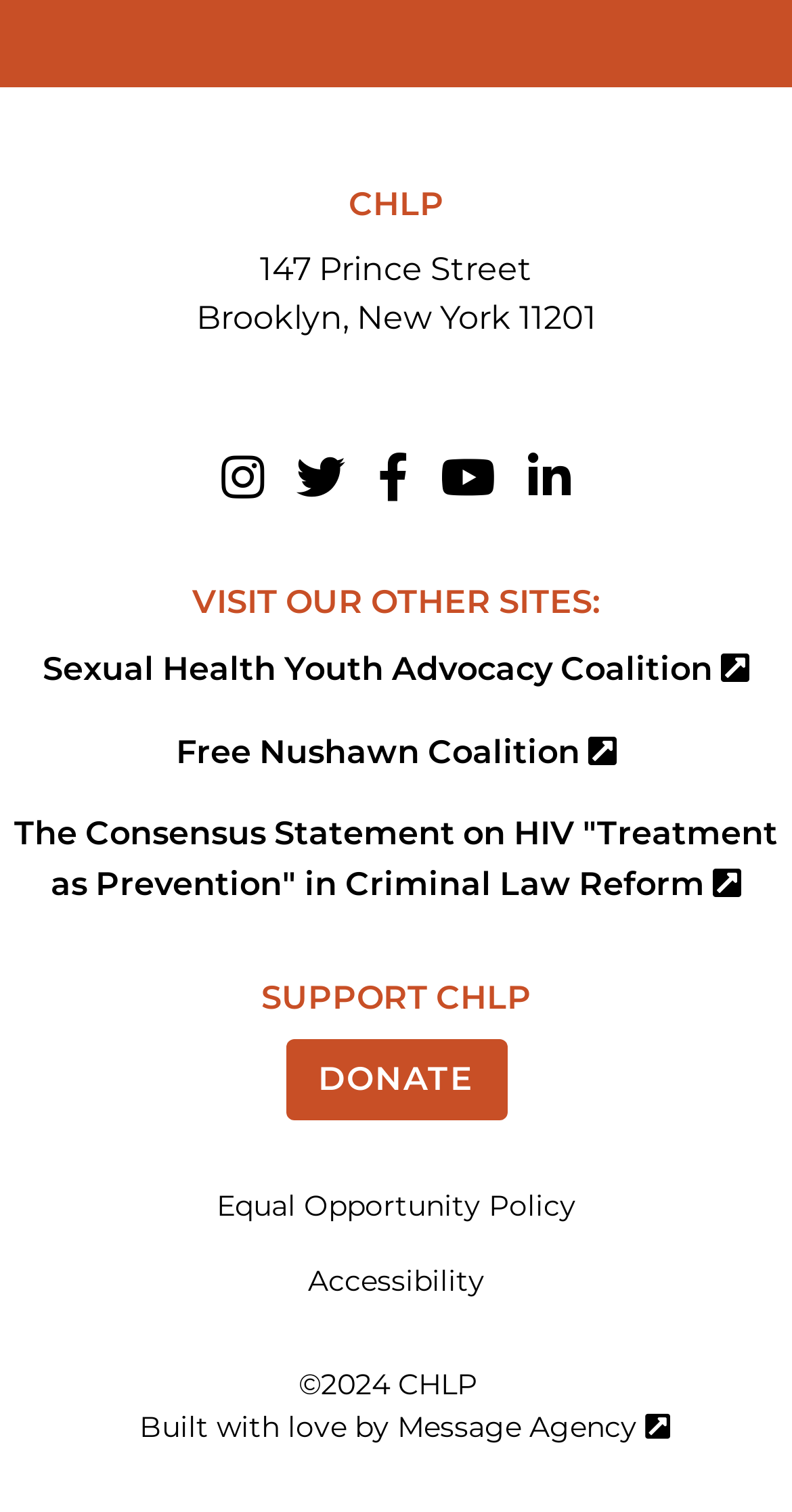What is the name of the agency that built the website?
From the details in the image, provide a complete and detailed answer to the question.

I found the name of the agency by looking at the link element with ID 317, which contains the text 'Message Agency'.